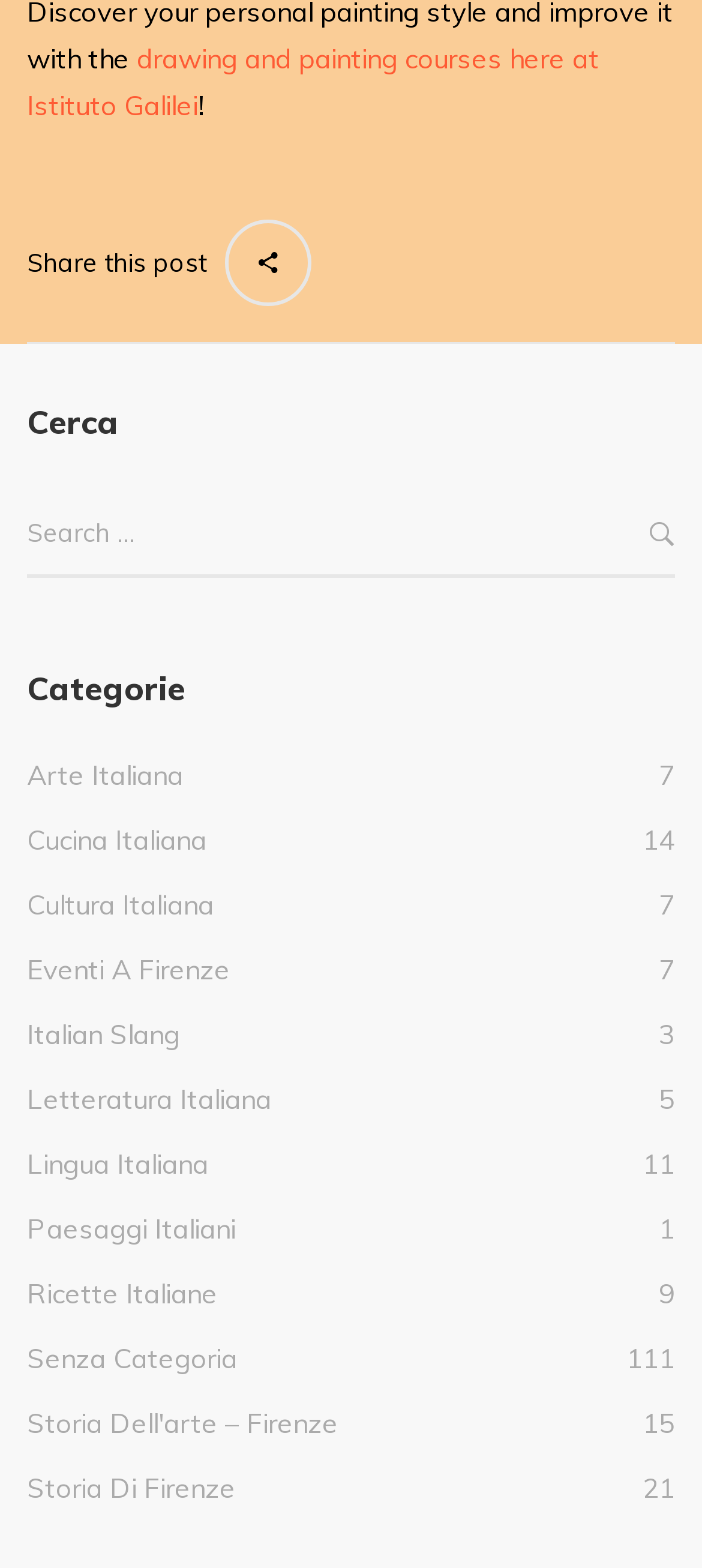Please identify the bounding box coordinates of the element's region that I should click in order to complete the following instruction: "Search for something". The bounding box coordinates consist of four float numbers between 0 and 1, i.e., [left, top, right, bottom].

[0.038, 0.314, 0.962, 0.369]